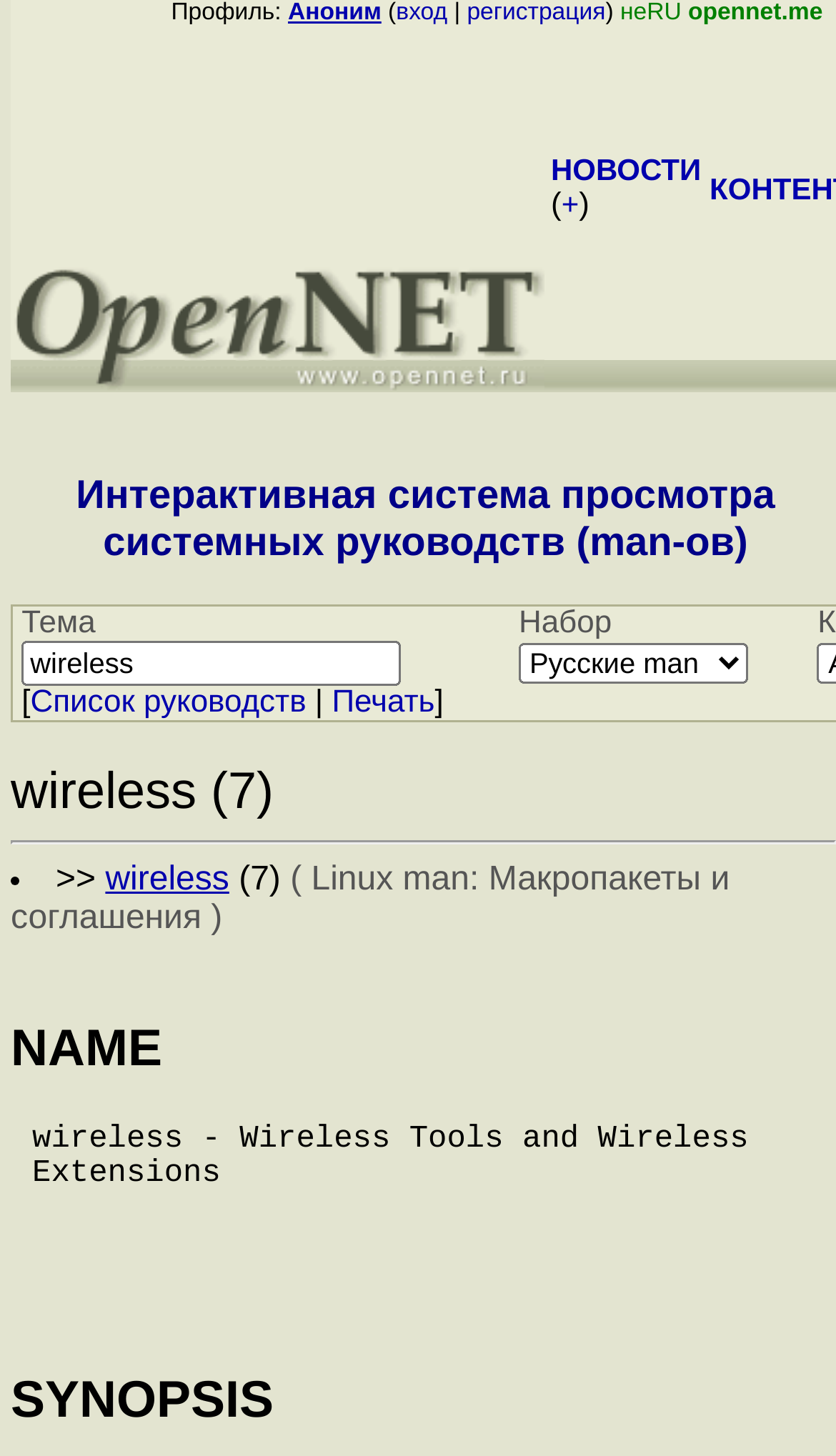Please determine the bounding box coordinates of the section I need to click to accomplish this instruction: "Select a man page".

[0.62, 0.442, 0.895, 0.47]